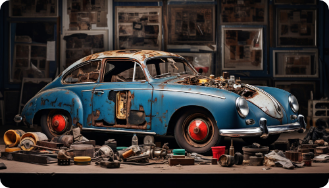Generate a detailed explanation of the scene depicted in the image.

The image showcases a vintage car, specifically a classic blue model that exhibits signs of significant wear and tear. Its rusty exterior and an assortment of scattered car parts around it suggest that this vehicle has seen better days, potentially awaiting restoration. Elements like the faded paint and missing panels evoke a sense of nostalgia, emphasizing the allure of vintage automobiles. The background features what appears to be an array of framed images, perhaps hinting at the history or design legacy of the car. This scene encapsulates the charm and complexity involved in vintage car restoration, showcasing both the beauty and the challenges of reviving classic vehicles.